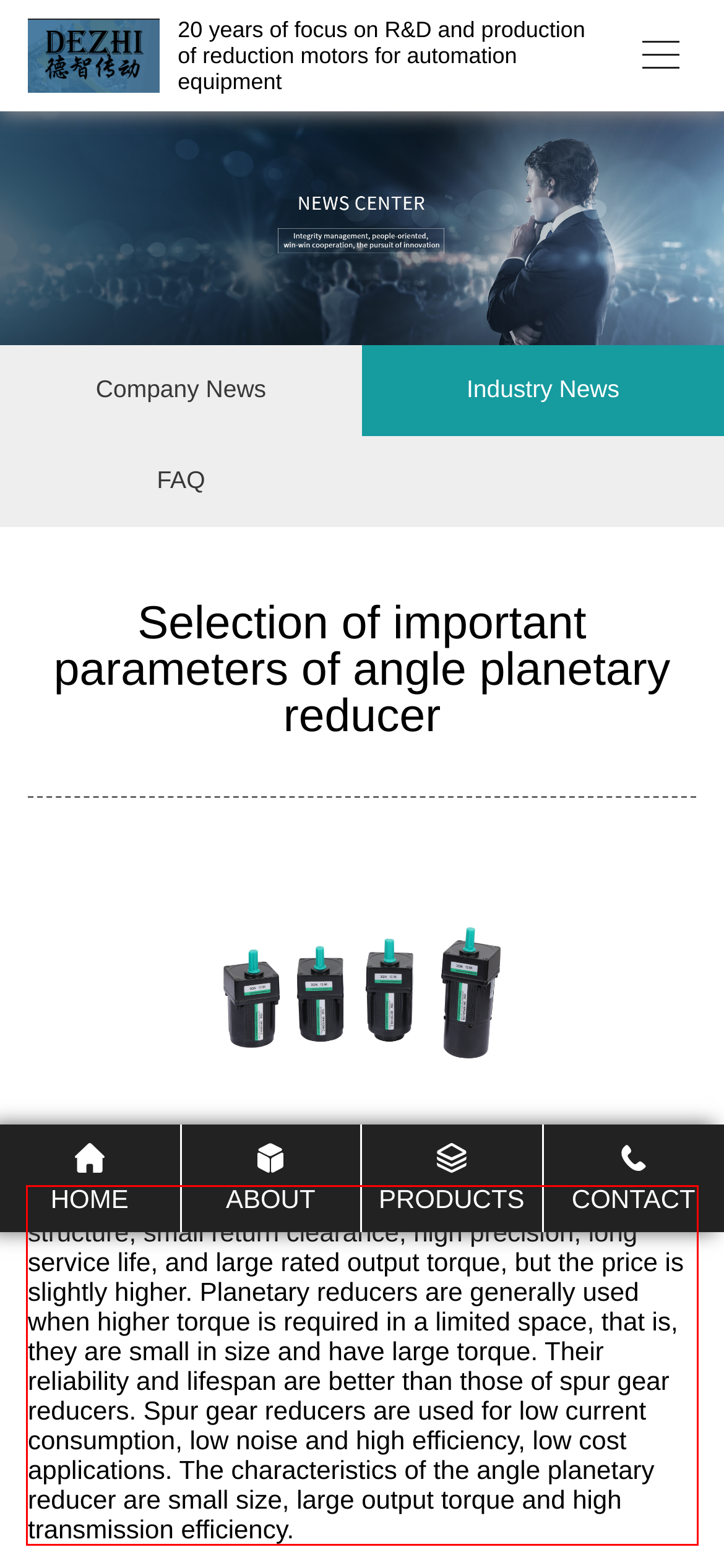Please extract the text content within the red bounding box on the webpage screenshot using OCR.

The angle planetary reducer has a relatively compact structure, small return clearance, high precision, long service life, and large rated output torque, but the price is slightly higher. Planetary reducers are generally used when higher torque is required in a limited space, that is, they are small in size and have large torque. Their reliability and lifespan are better than those of spur gear reducers. Spur gear reducers are used for low current consumption, low noise and high efficiency, low cost applications. The characteristics of the angle planetary reducer are small size, large output torque and high transmission efficiency.